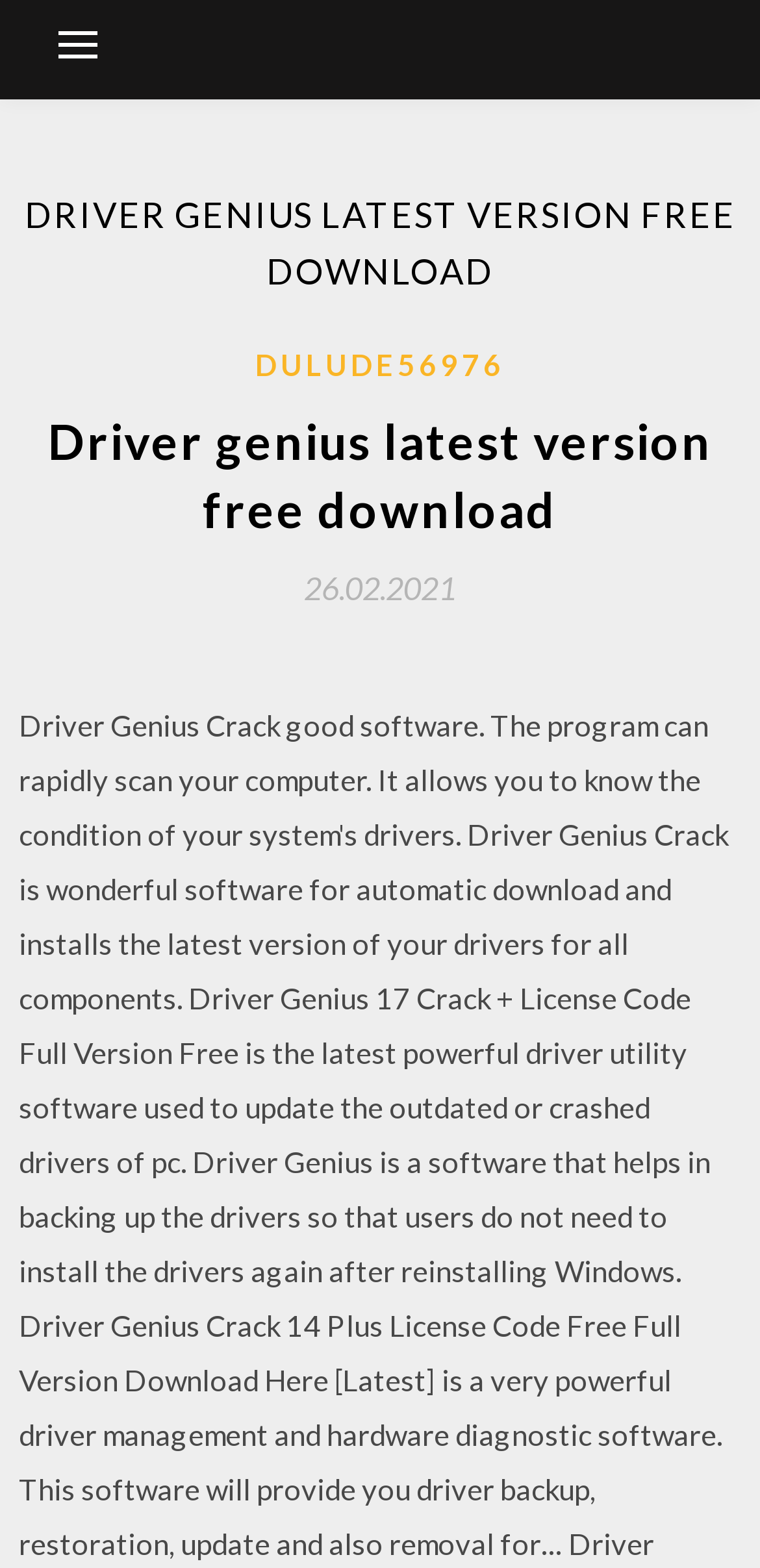What is the purpose of the button at the top?
Utilize the image to construct a detailed and well-explained answer.

I found a button element at the top of the webpage with the description 'controls: primary-menu', which suggests that the purpose of this button is to control the primary menu of the webpage.